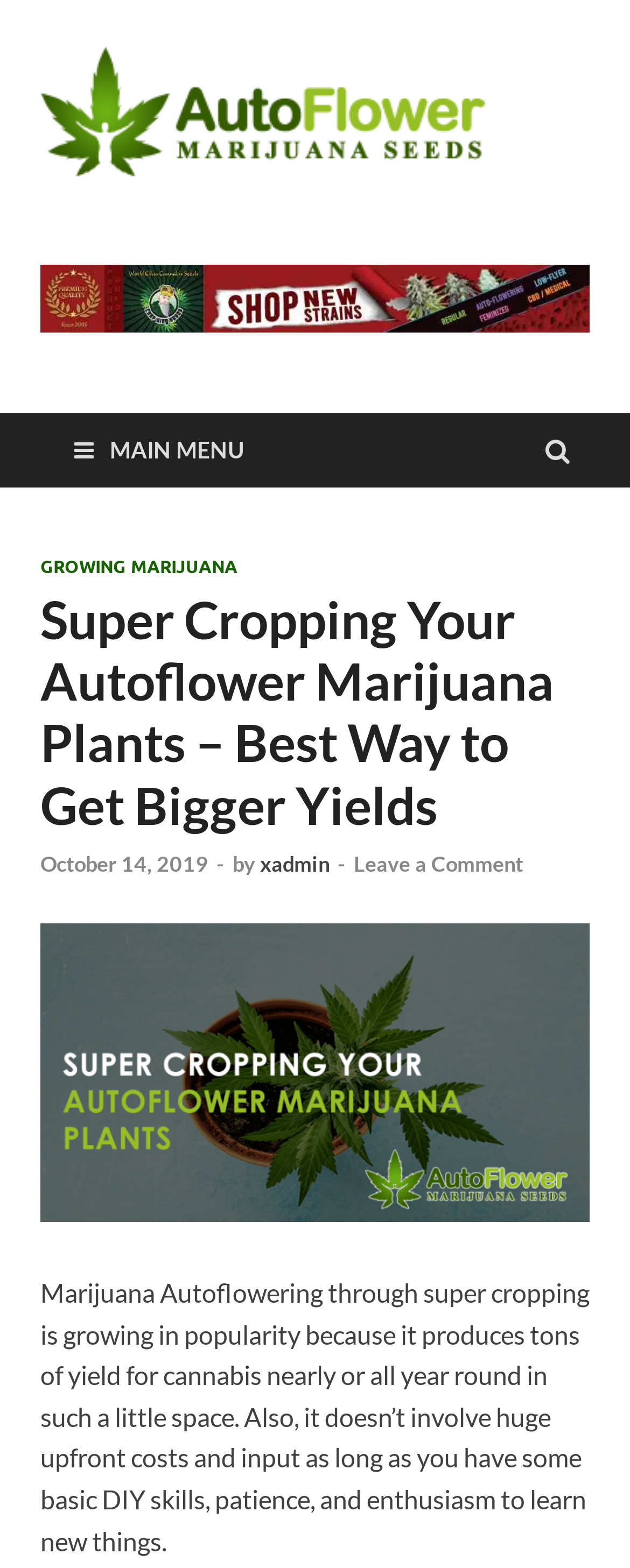Determine the bounding box coordinates for the clickable element required to fulfill the instruction: "Read the article about super cropping marijuana autoflowering". Provide the coordinates as four float numbers between 0 and 1, i.e., [left, top, right, bottom].

[0.064, 0.763, 0.936, 0.783]